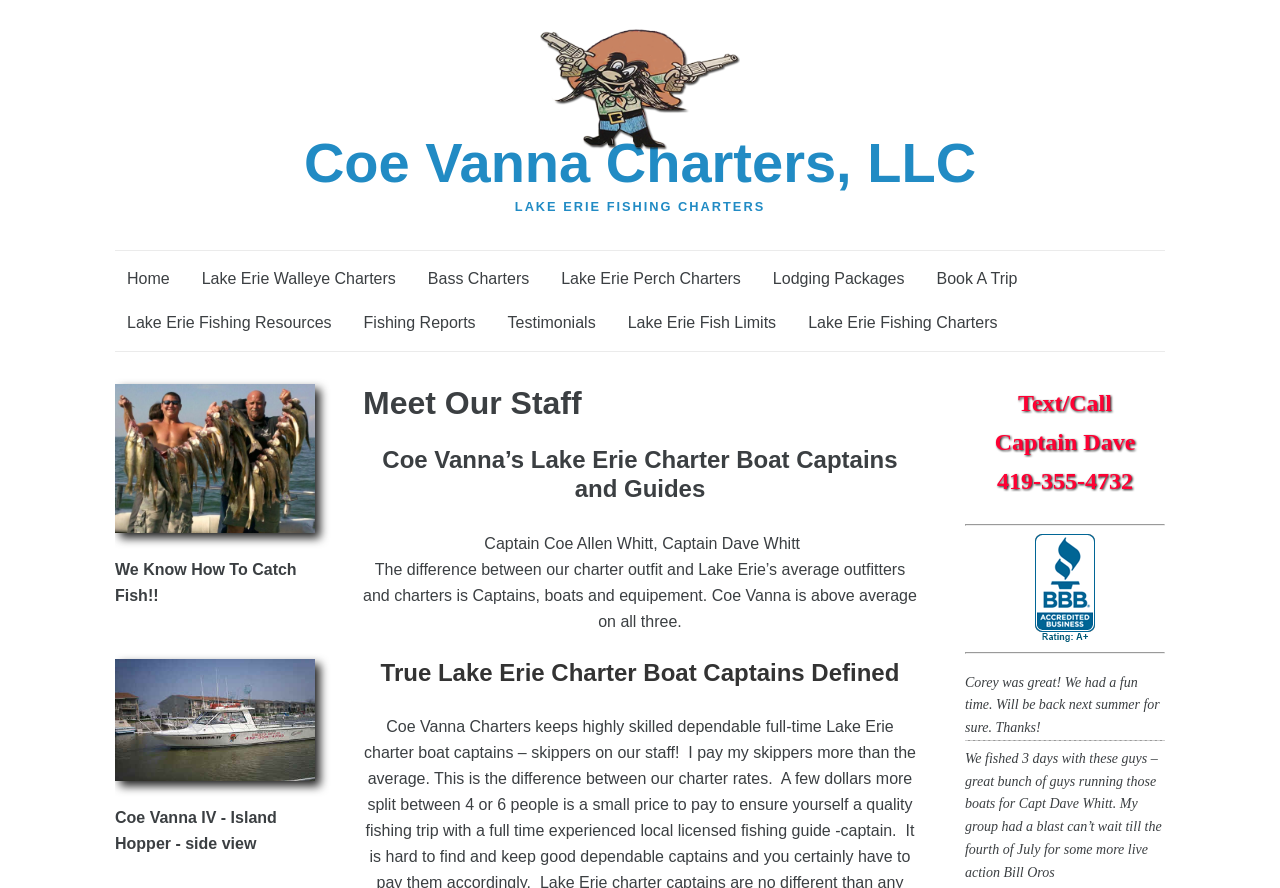Locate the bounding box coordinates of the element's region that should be clicked to carry out the following instruction: "Click on the 'Home' link". The coordinates need to be four float numbers between 0 and 1, i.e., [left, top, right, bottom].

[0.09, 0.291, 0.142, 0.336]